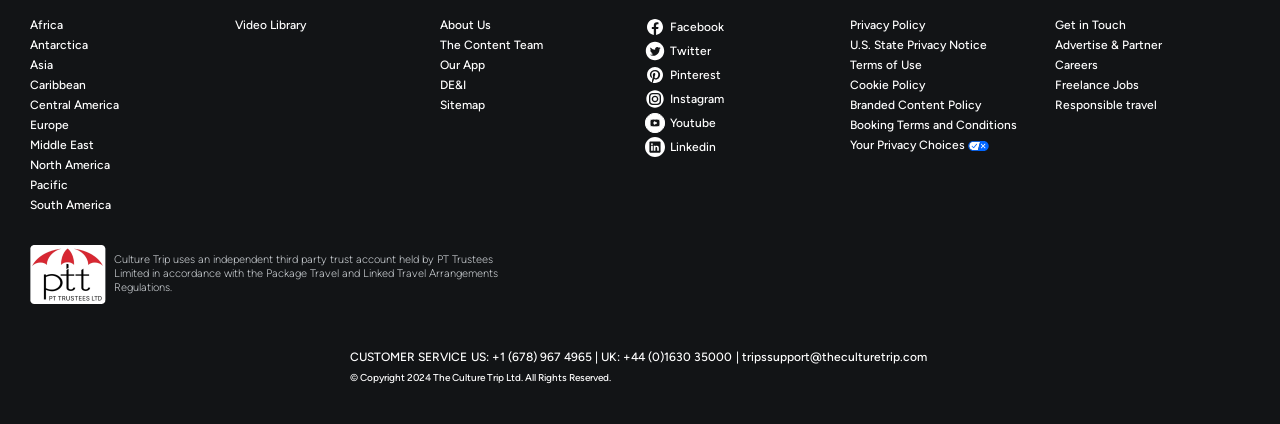Provide the bounding box coordinates for the area that should be clicked to complete the instruction: "Get in Touch".

[0.824, 0.039, 0.977, 0.077]